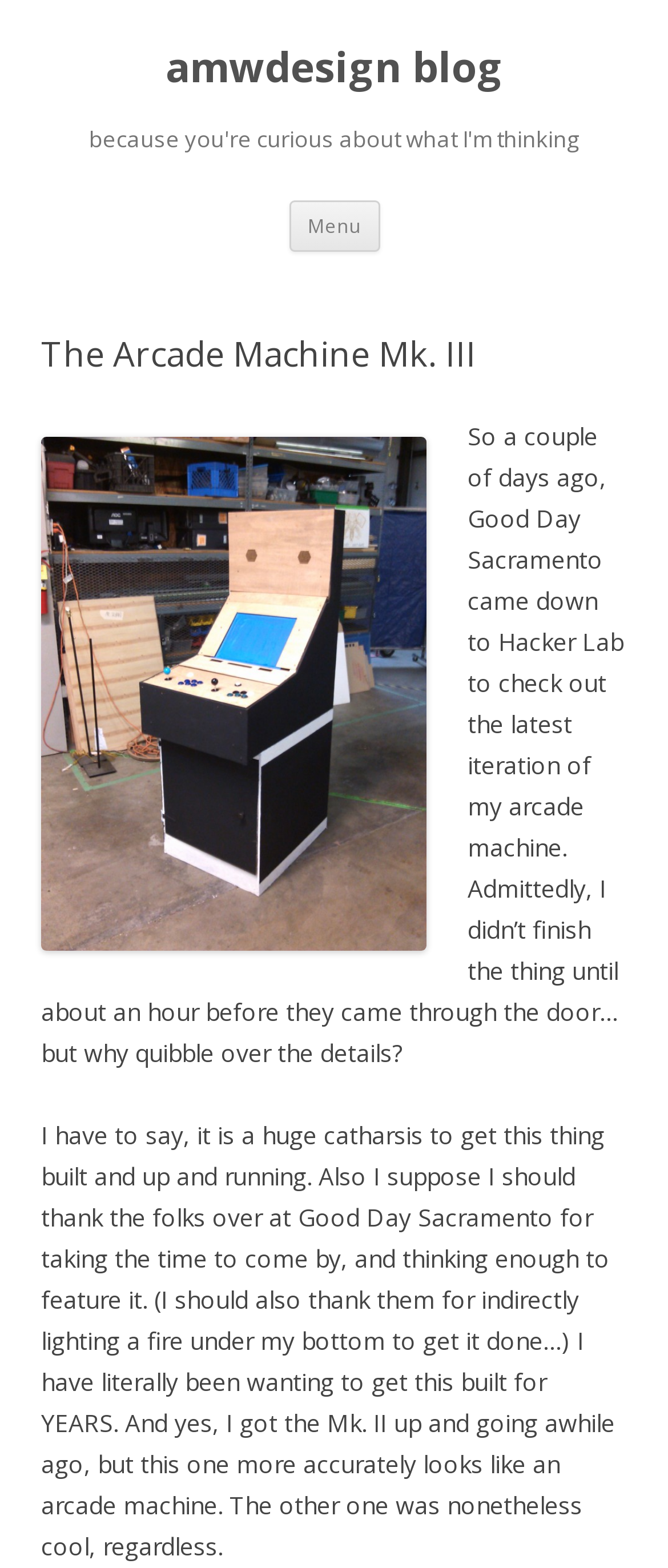Review the image closely and give a comprehensive answer to the question: Where did the TV show film the arcade machine?

The article mentions that 'Good Day Sacramento came down to Hacker Lab to check out the latest iteration of my arcade machine', indicating that the TV show filmed the arcade machine at Hacker Lab.